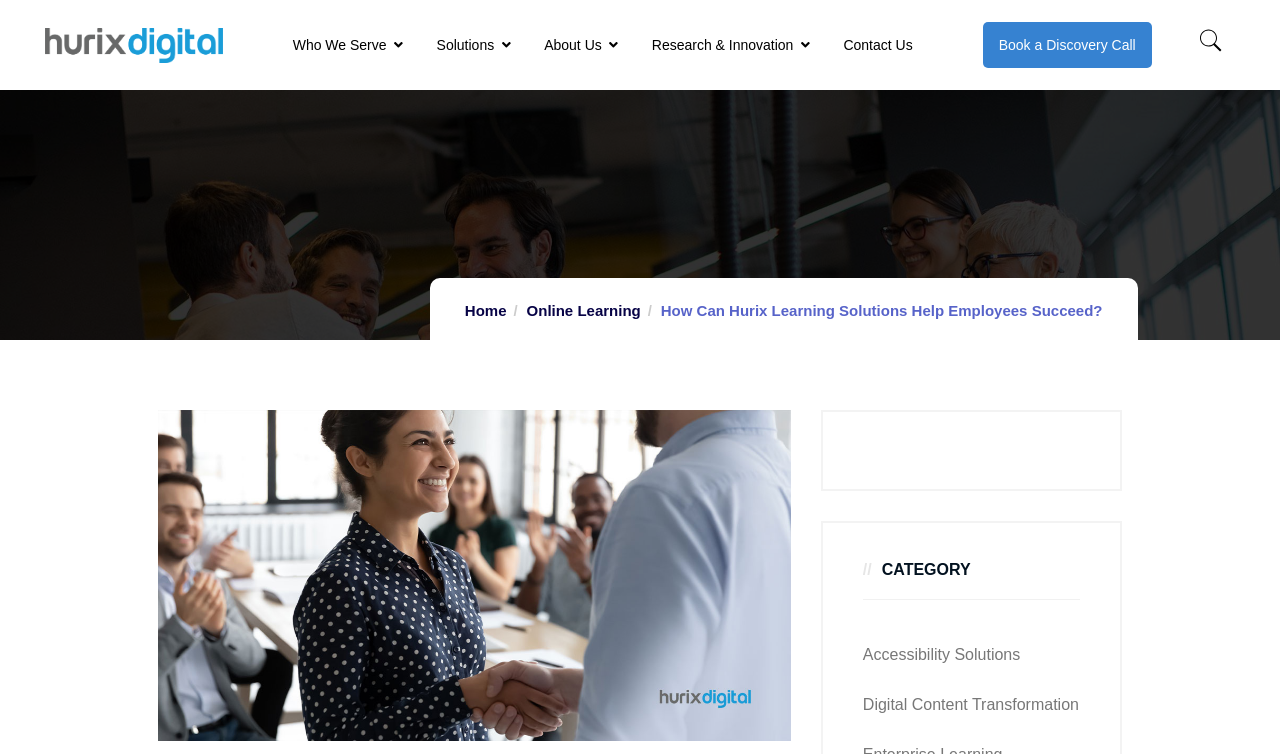Indicate the bounding box coordinates of the element that needs to be clicked to satisfy the following instruction: "Book a discovery call". The coordinates should be four float numbers between 0 and 1, i.e., [left, top, right, bottom].

[0.768, 0.029, 0.9, 0.09]